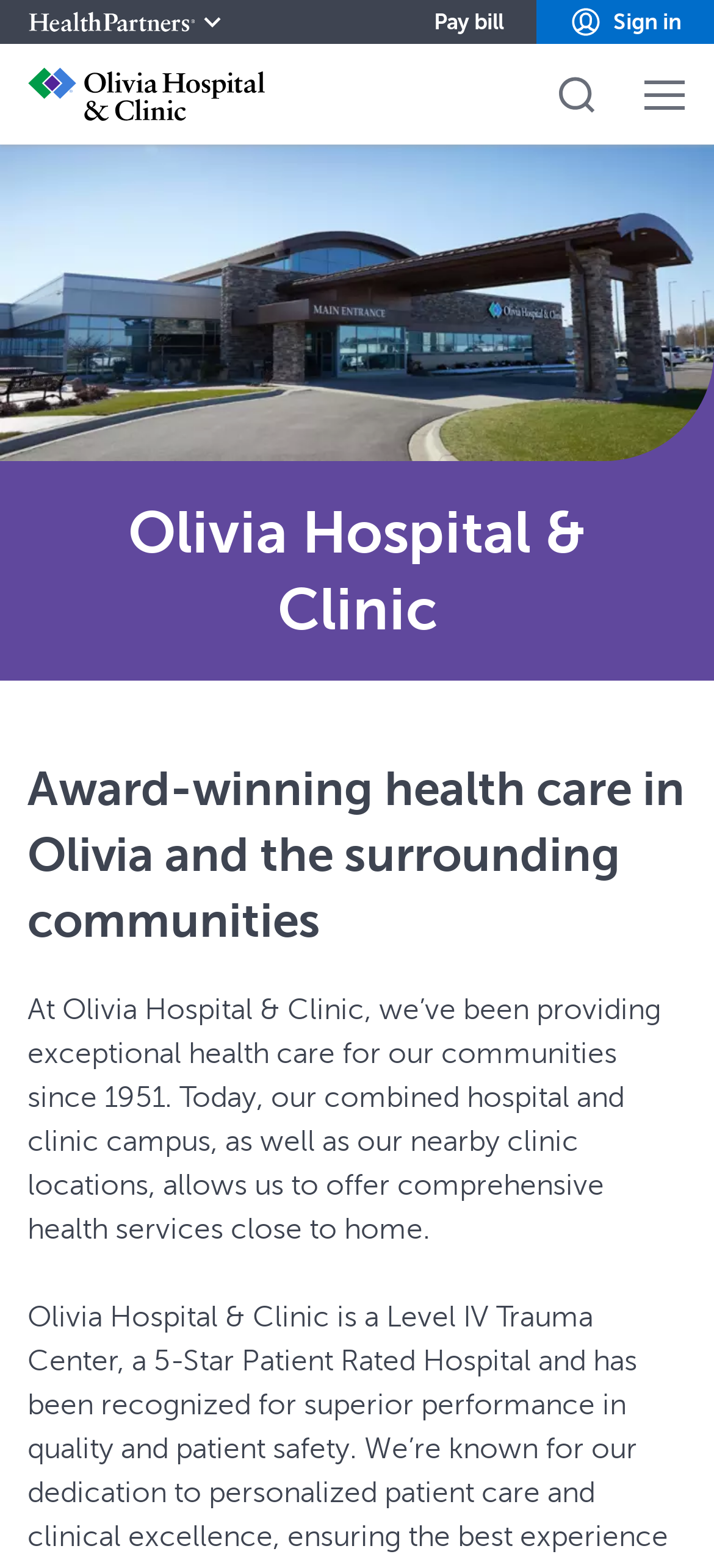Explain the webpage's layout and main content in detail.

The webpage is about Olivia Hospital & Clinic, a trusted healthcare leader since 1951. At the top, there is a global navigation menu with buttons for HealthPartners, Pay bill, and Sign in. Below this, there is a site navigation menu with a logo of Olivia Hospital & Clinic, a search input field, and a menu button. 

On the left side, there is a large image of the main entrance of Olivia Clinic, which looks contemporary and inviting. To the right of the image, there is a heading that reads "Award-winning health care in Olivia and the surrounding communities". 

Below the image, there is a paragraph of text that describes the healthcare services provided by Olivia Hospital & Clinic. The text explains that the hospital and clinic have been providing exceptional healthcare for the communities since 1951 and offers comprehensive health services close to home.